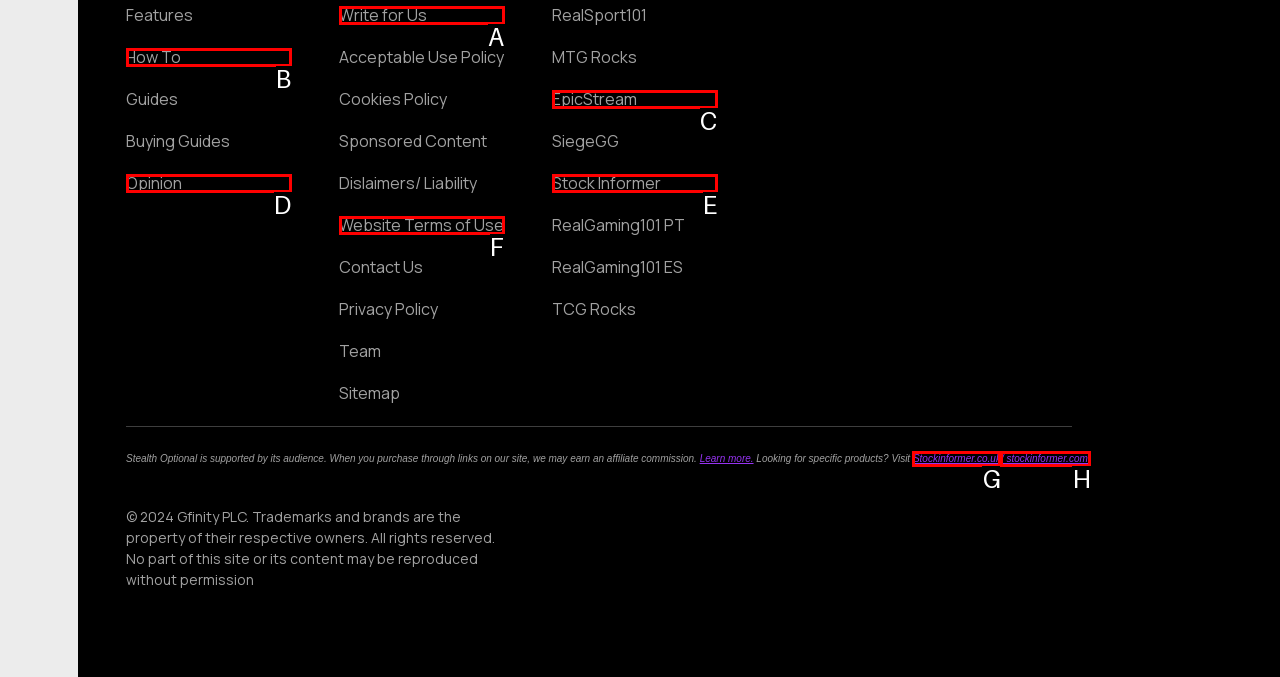Find the option that matches this description: BUY NOW
Provide the matching option's letter directly.

None